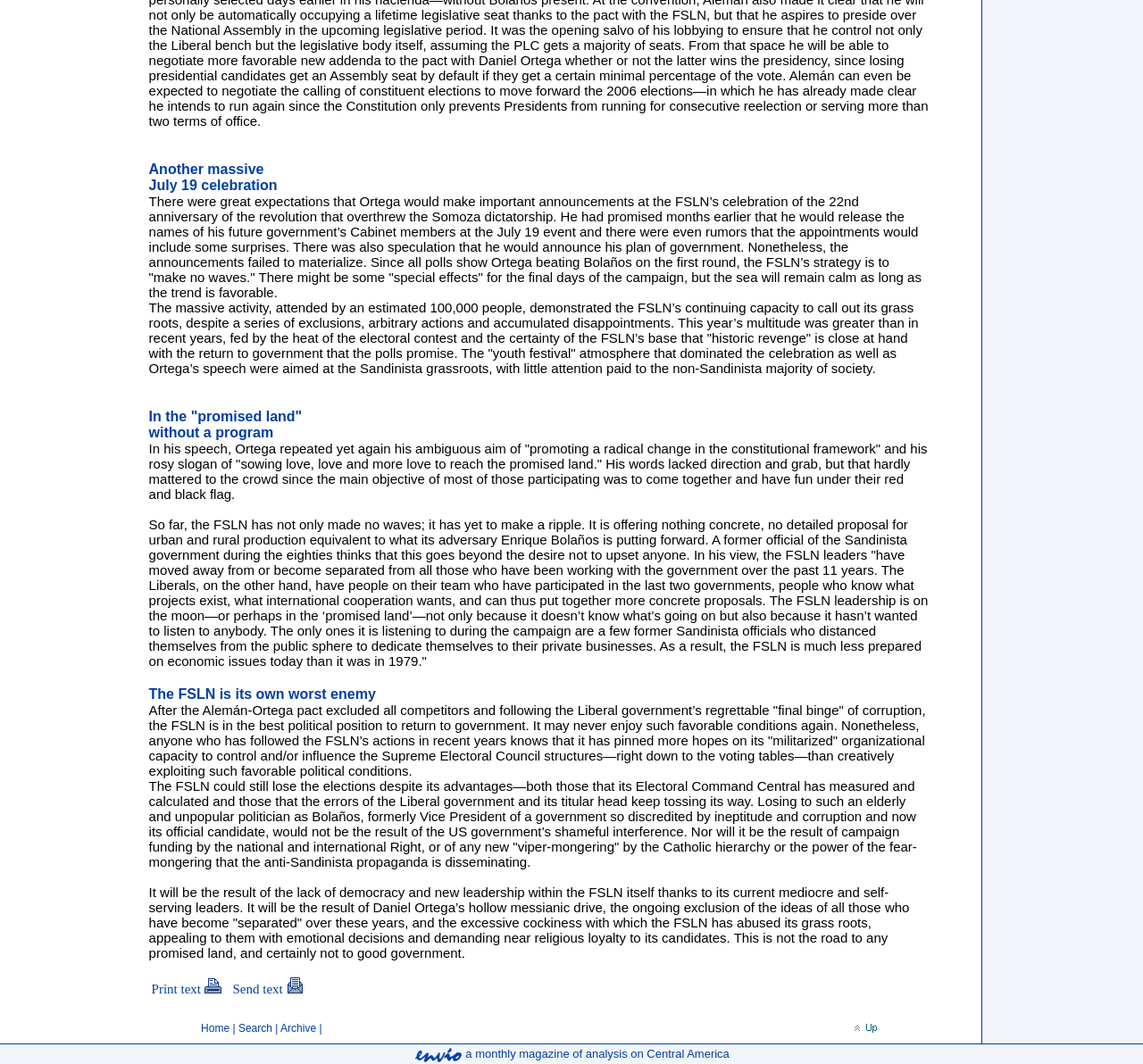Can you provide the bounding box coordinates for the element that should be clicked to implement the instruction: "Go to Home"?

[0.176, 0.961, 0.201, 0.972]